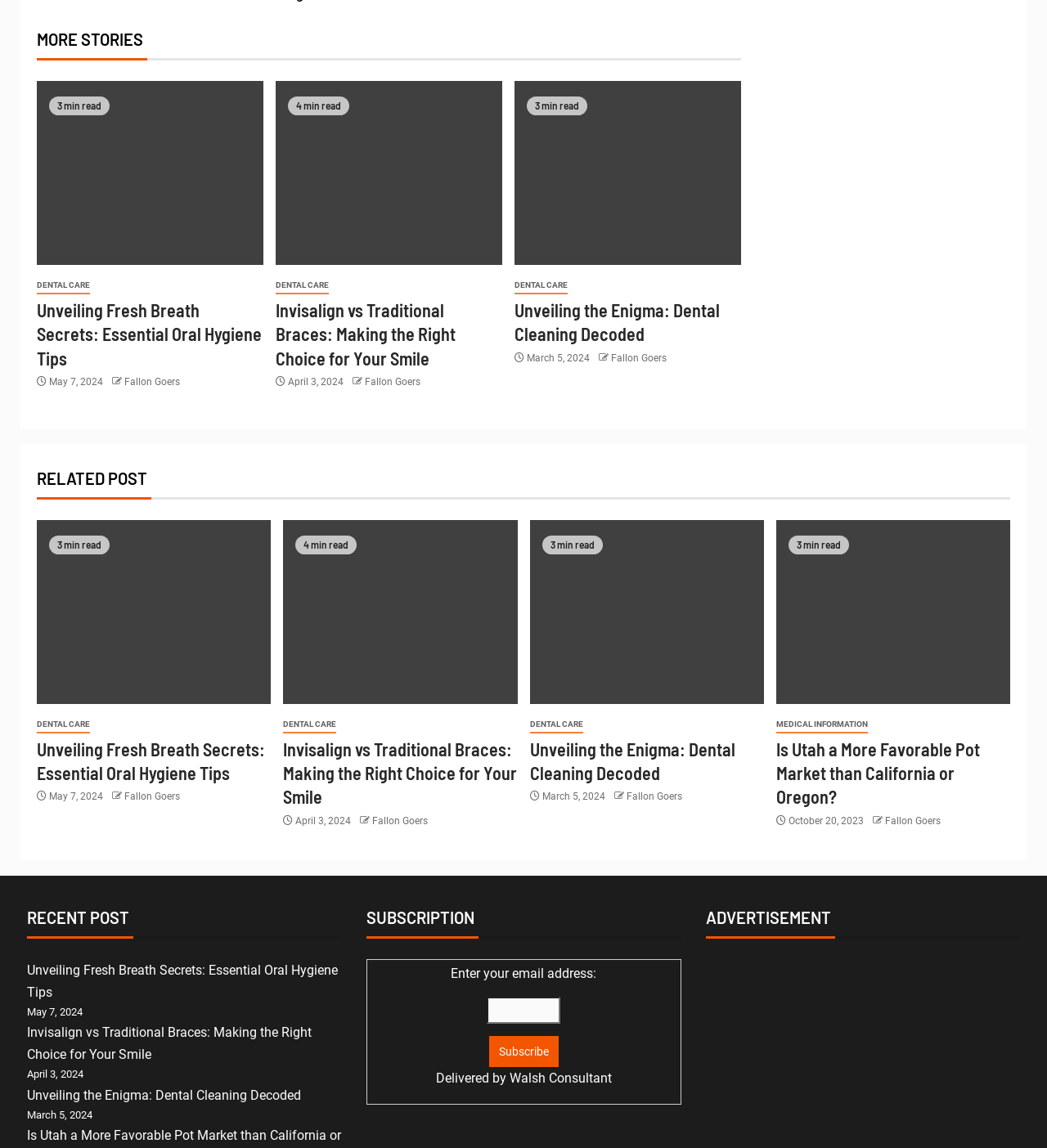Identify the bounding box coordinates necessary to click and complete the given instruction: "Click on 'DENTAL CARE'".

[0.035, 0.242, 0.086, 0.257]